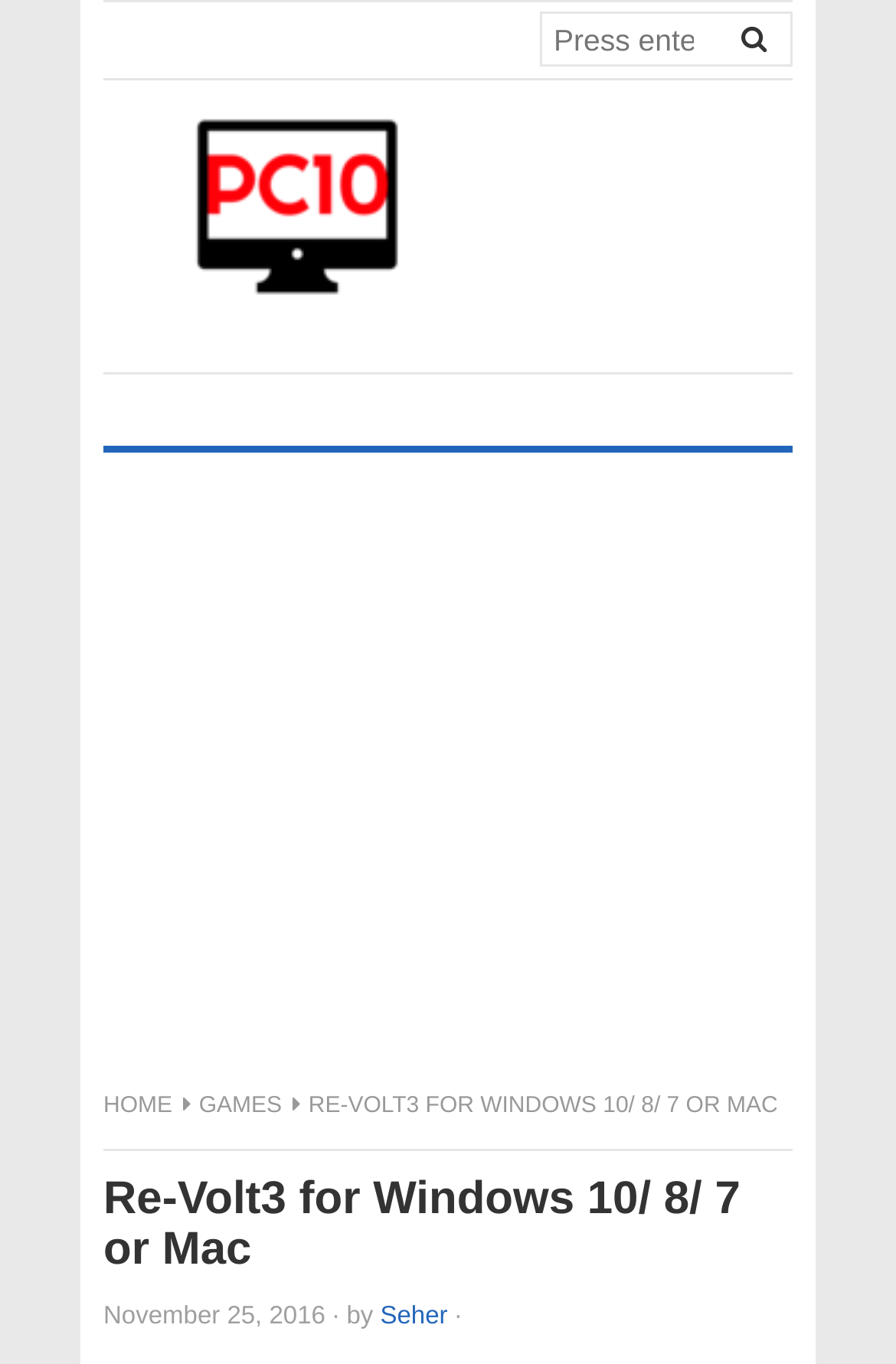Identify the webpage's primary heading and generate its text.

Re-Volt3 for Windows 10/ 8/ 7 or Mac